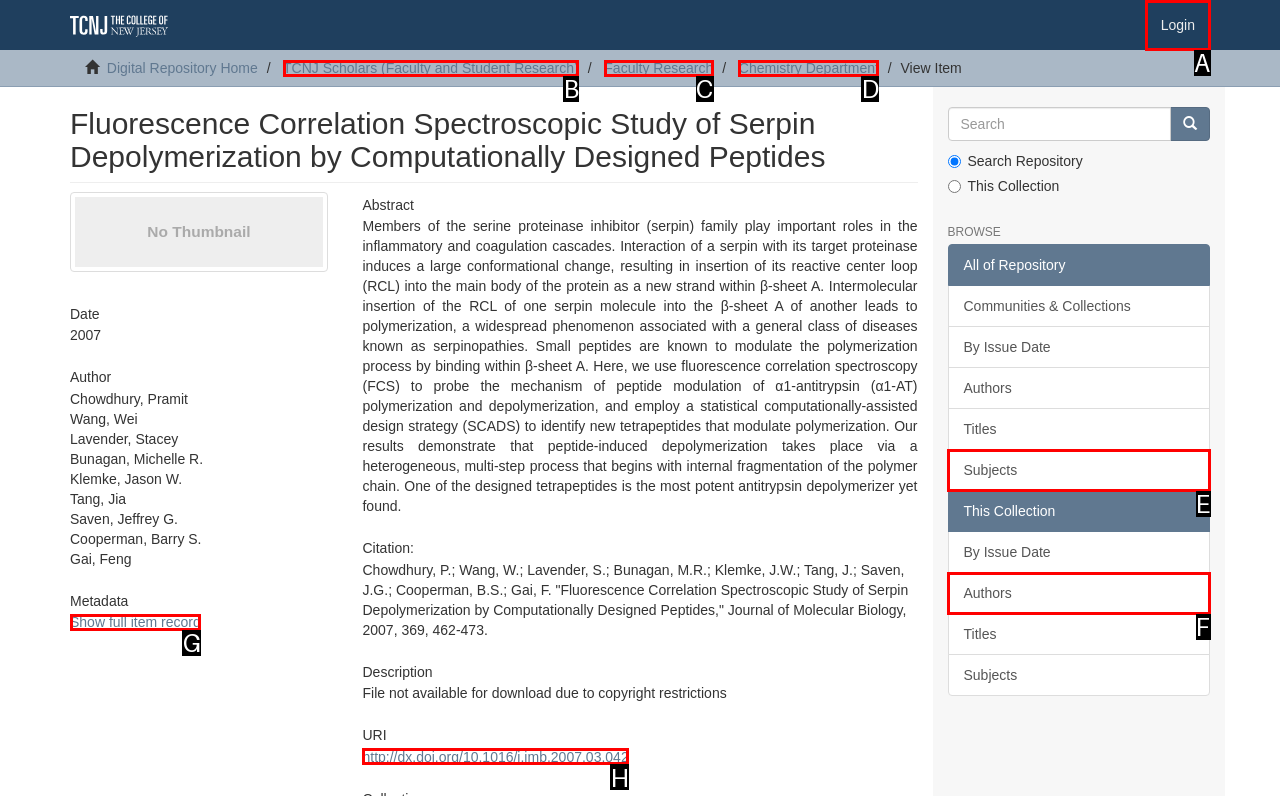Identify the HTML element that corresponds to the description: Chemistry Department Provide the letter of the correct option directly.

D